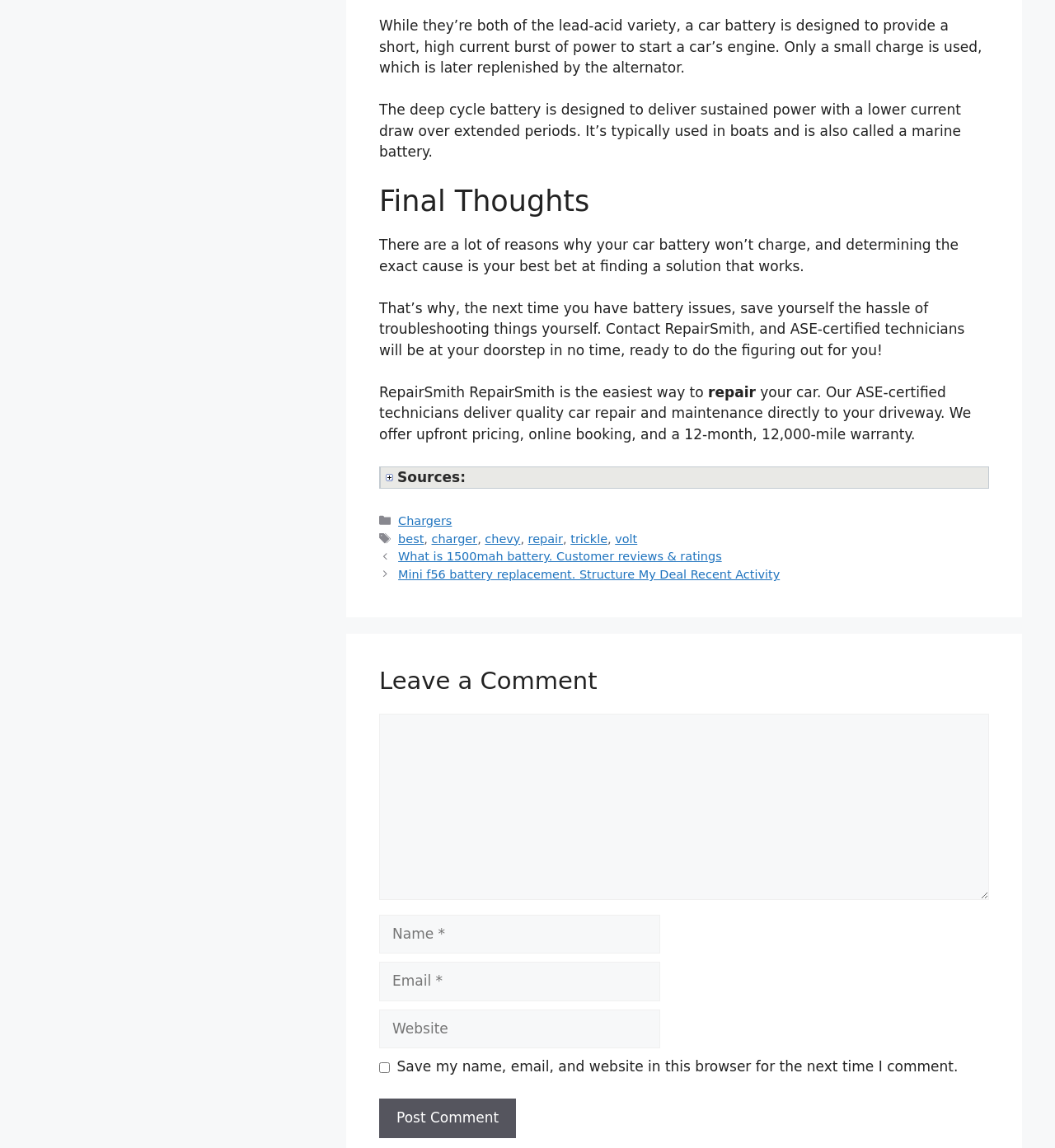Please locate the bounding box coordinates of the element that needs to be clicked to achieve the following instruction: "Click the 'Expand' button". The coordinates should be four float numbers between 0 and 1, i.e., [left, top, right, bottom].

[0.366, 0.407, 0.937, 0.425]